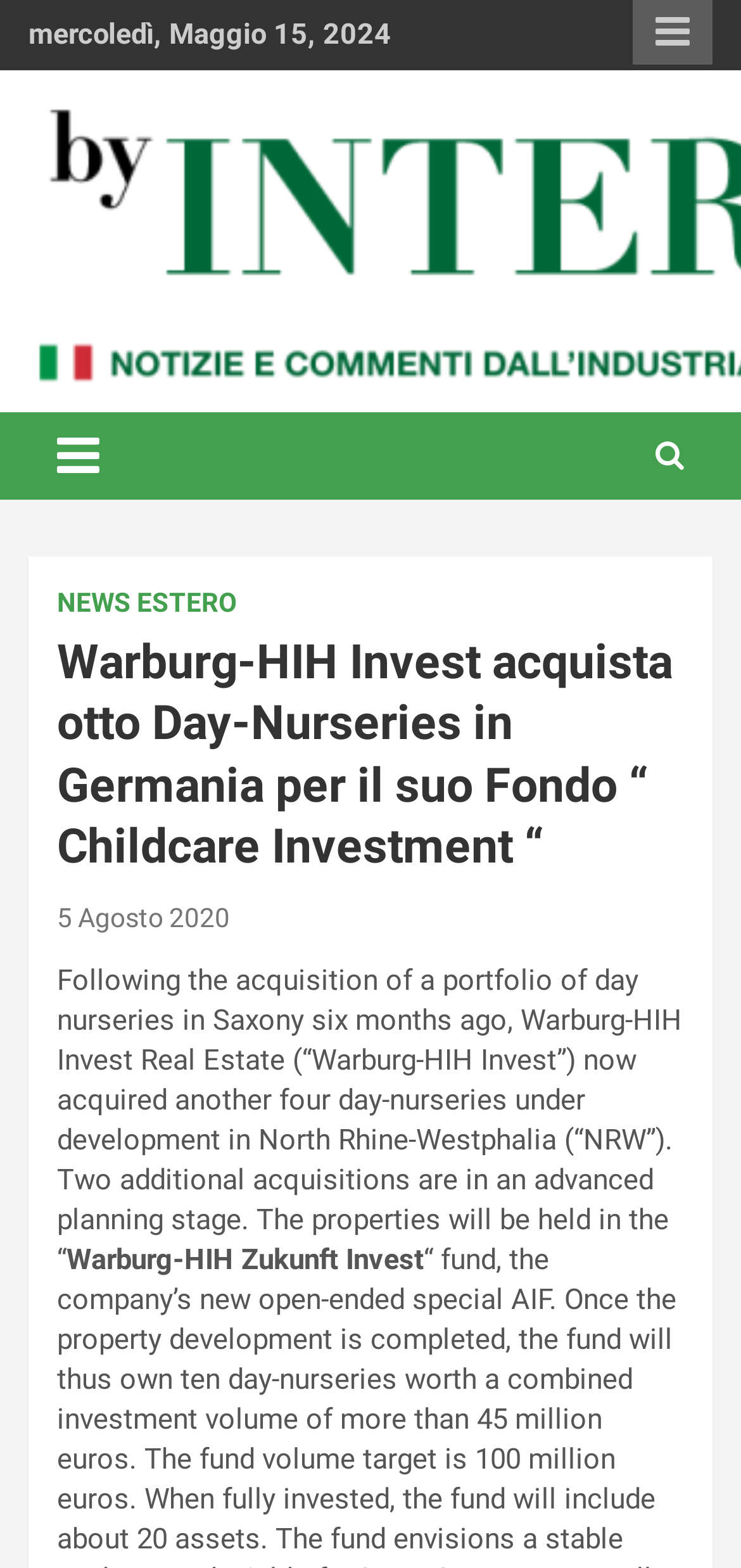How many day-nurseries are acquired by Warburg-HIH Invest?
Provide a detailed and extensive answer to the question.

According to the article, Warburg-HIH Invest acquired eight day-nurseries in Germania for its 'Childcare Investment' fund. This information can be found in the main content of the webpage.